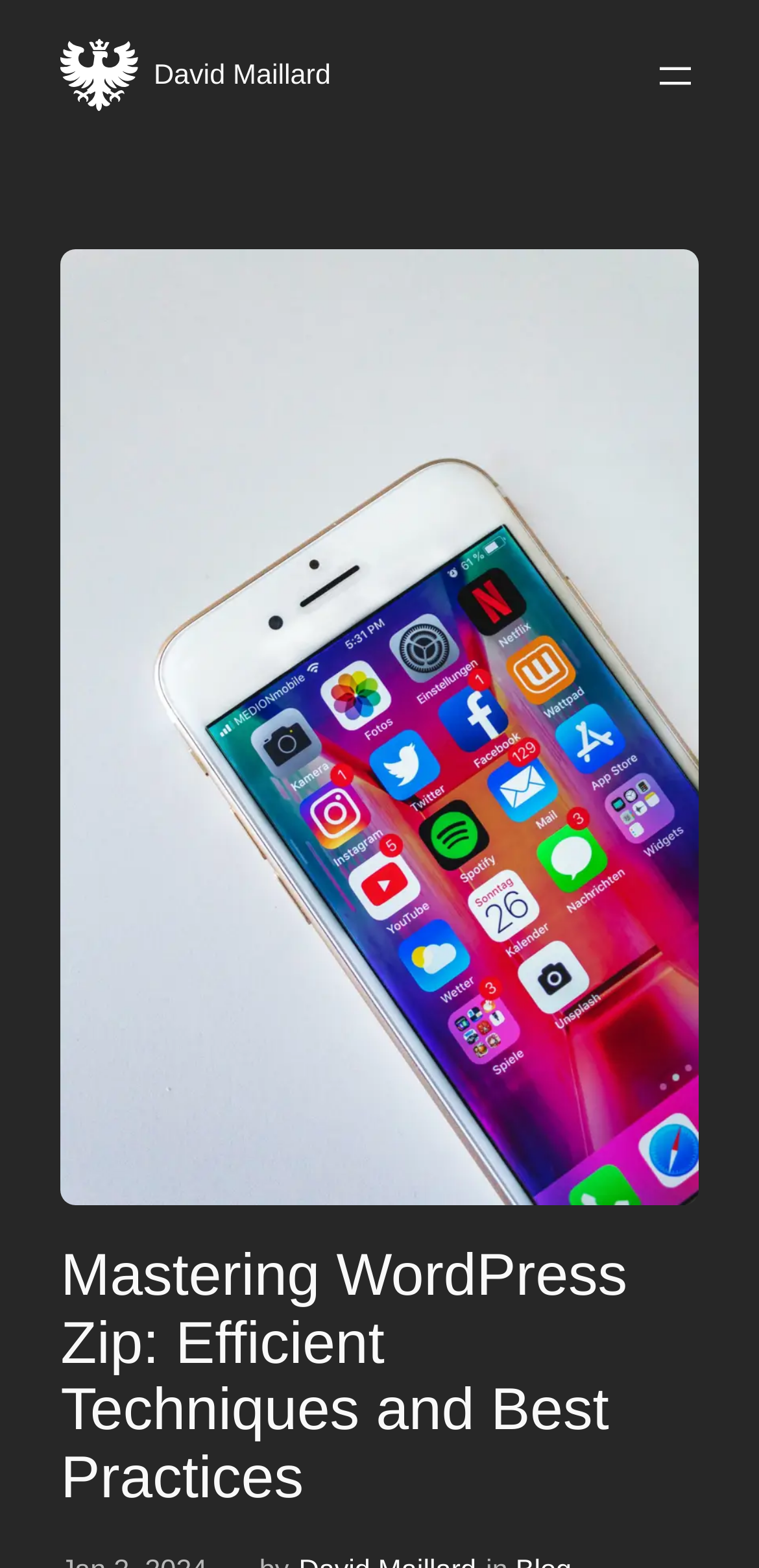Based on the description "What Is A Microloan Quizlet", find the bounding box of the specified UI element.

None